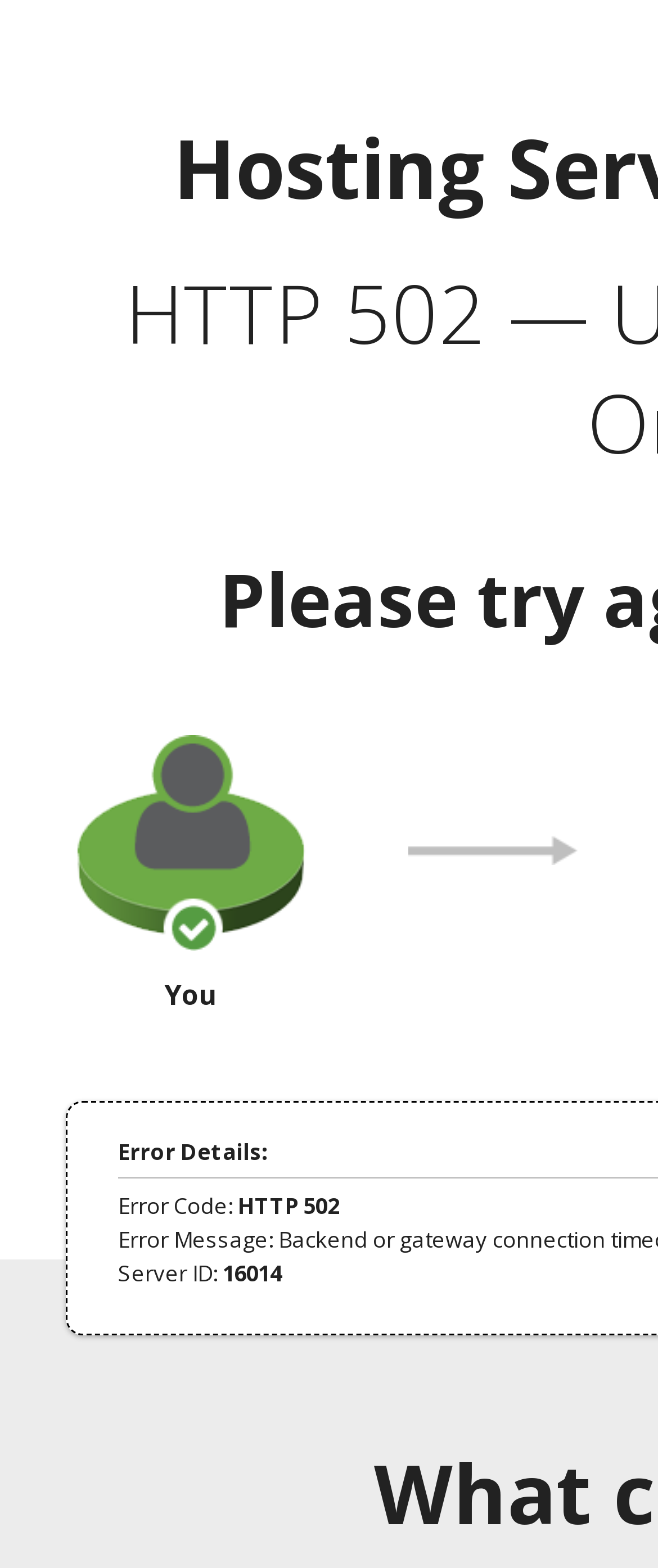What is the server ID?
Examine the image and give a concise answer in one word or a short phrase.

16014